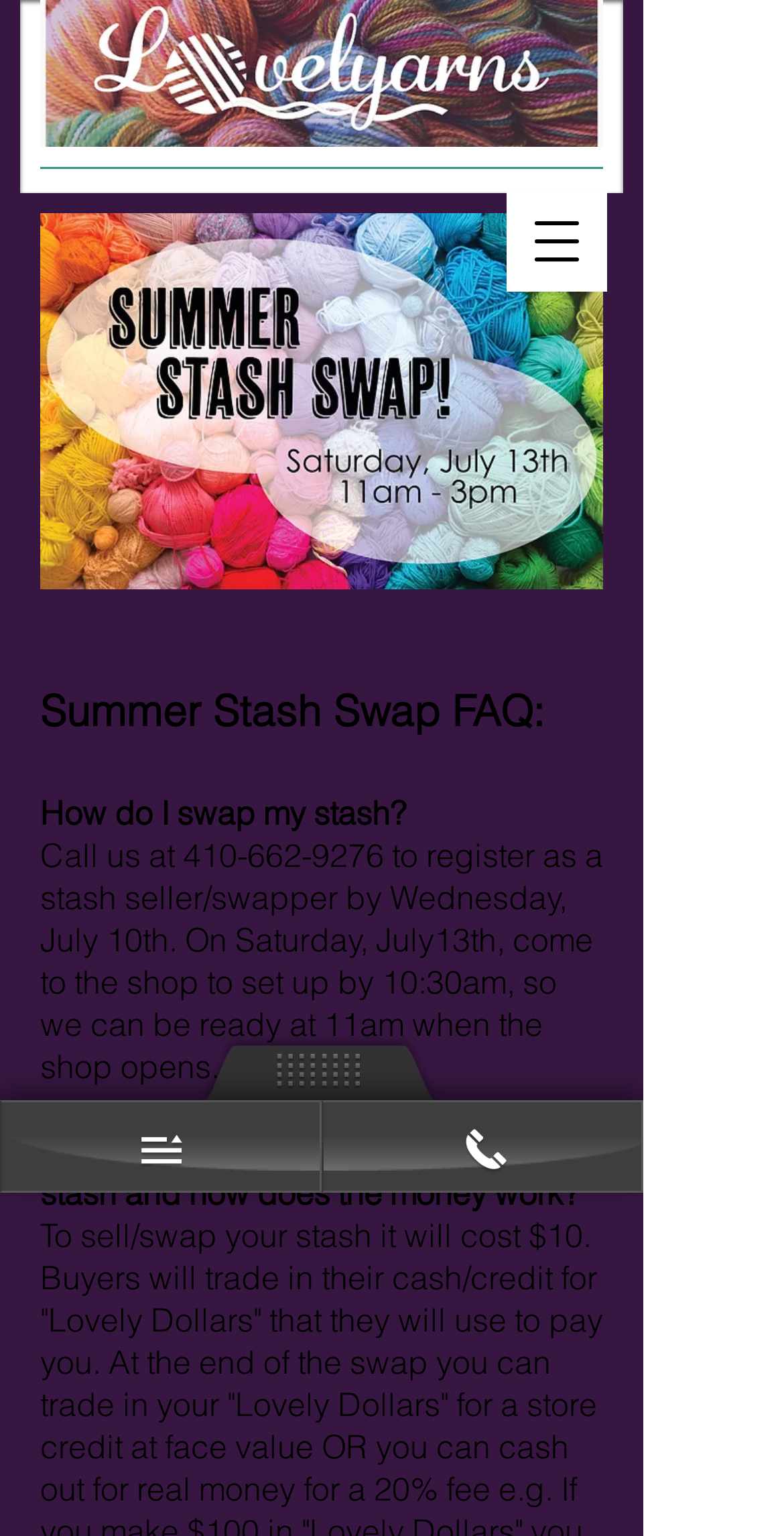Analyze and describe the webpage in a detailed narrative.

The webpage is about the "Summer Stash Swap" event, with a prominent image of "Summer Stash Swap.jpg" taking up most of the top section, spanning from the left edge to about three-quarters of the way across the page. 

Below the image, there is a section with a heading "Summer Stash Swap FAQ:" in a relatively large font size. This section contains several questions and answers related to the event. The first question is "How do I swap my stash?" followed by a phone number "410-662-9276" that is clickable. The answer to this question is a brief paragraph explaining the registration process and setup details for the event.

Further down, there is another question "How much does it cost to swap my stash and how does the money work?" with no immediate answer provided. 

At the top-right corner, there is a button labeled "Open navigation menu" which, when clicked, will open a dialog box. 

Finally, at the very bottom of the page, there is a small, unlabelled link.